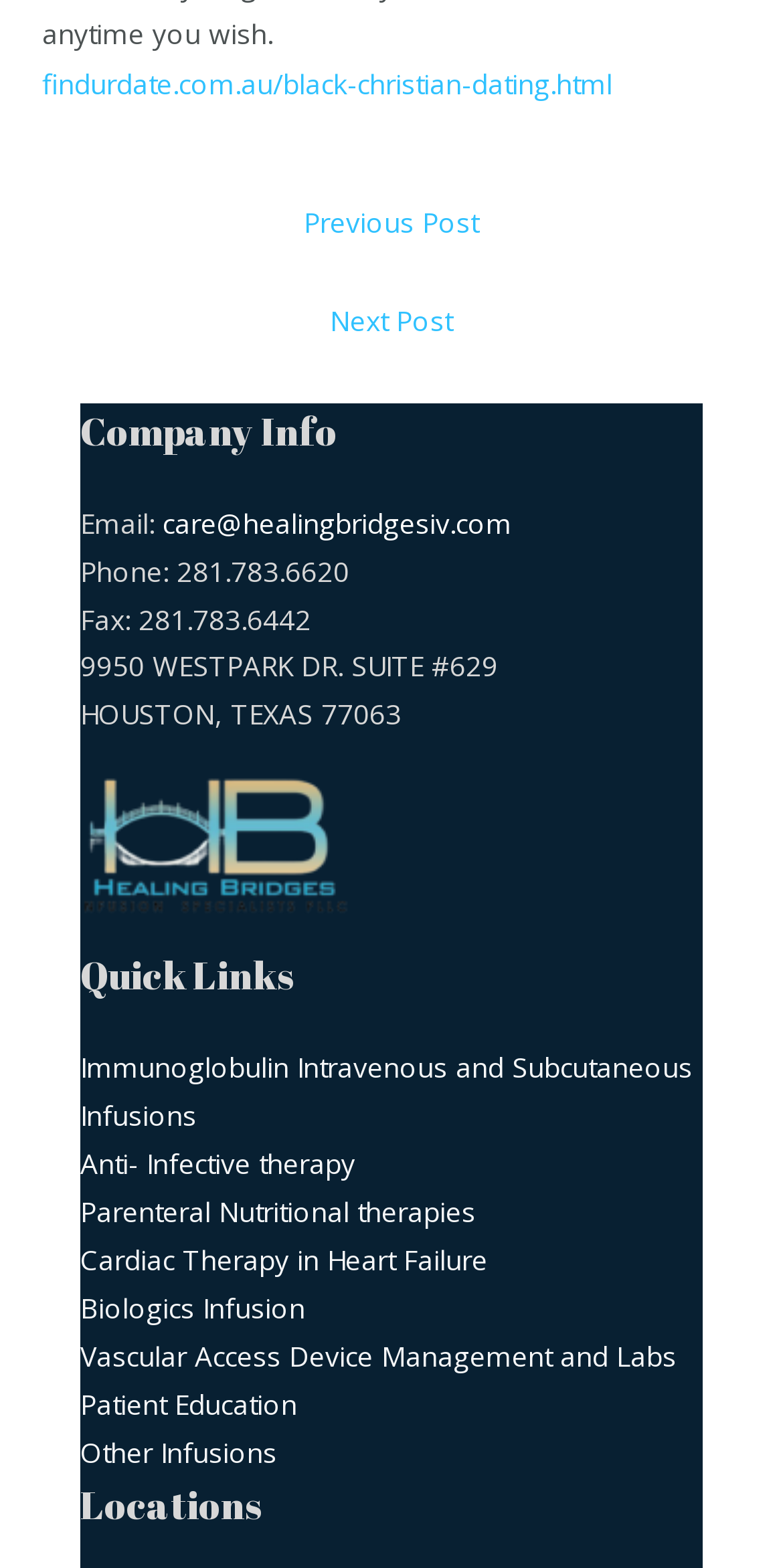Find the bounding box coordinates of the clickable area required to complete the following action: "Visit the 'Immunoglobulin Intravenous and Subcutaneous Infusions' page".

[0.103, 0.668, 0.885, 0.723]